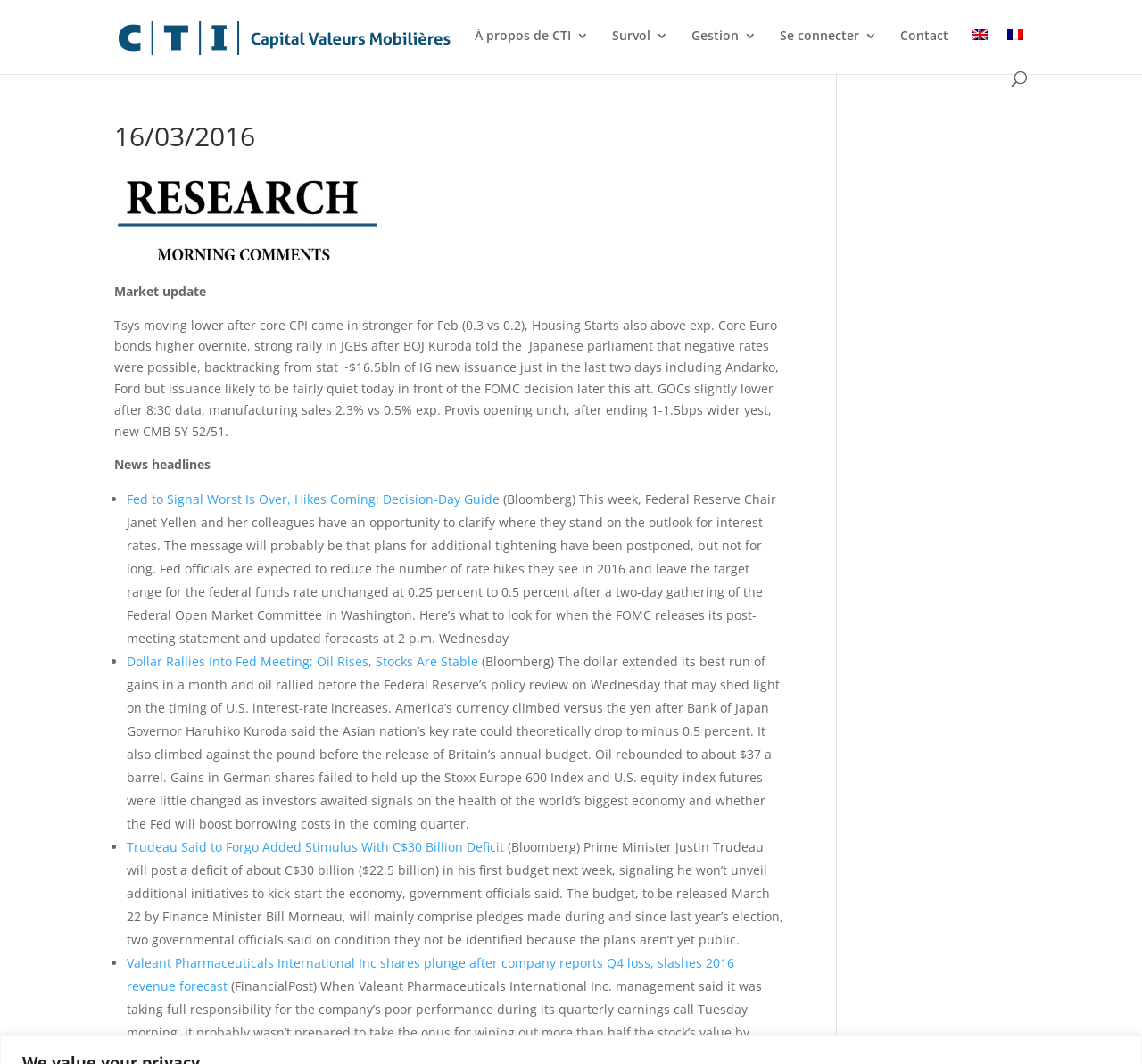Provide an in-depth description of the elements and layout of the webpage.

The webpage appears to be a financial news and market update page from CTI Capital. At the top, there is a logo and a navigation menu with links to various sections such as "À propos de CTI", "Survol", "Gestion", "Se connecter", and "Contact". The navigation menu is followed by a search bar and a heading that displays the date "16/03/2016".

Below the navigation menu, there is a section with a heading "Market update" that provides a brief summary of the current market situation, including information about Tsys, core CPI, Housing Starts, and Euro bonds. This section is accompanied by a longer text that discusses the market in more detail, including information about the Federal Open Market Committee (FOMC) decision, manufacturing sales, and new issuance of bonds.

The main content of the page is a list of news headlines, each with a bullet point and a brief summary of the article. The headlines include "Fed to Signal Worst Is Over, Hikes Coming: Decision-Day Guide", "Dollar Rallies Into Fed Meeting; Oil Rises, Stocks Are Stable", "Trudeau Said to Forgo Added Stimulus With C$30 Billion Deficit", and "Valeant Pharmaceuticals International Inc shares plunge after company reports Q4 loss, slashes 2016 revenue forecast". Each headline is a link to the full article, and the summaries provide a brief overview of the content.

In the top-right corner of the page, there are links to switch the language between English and French.